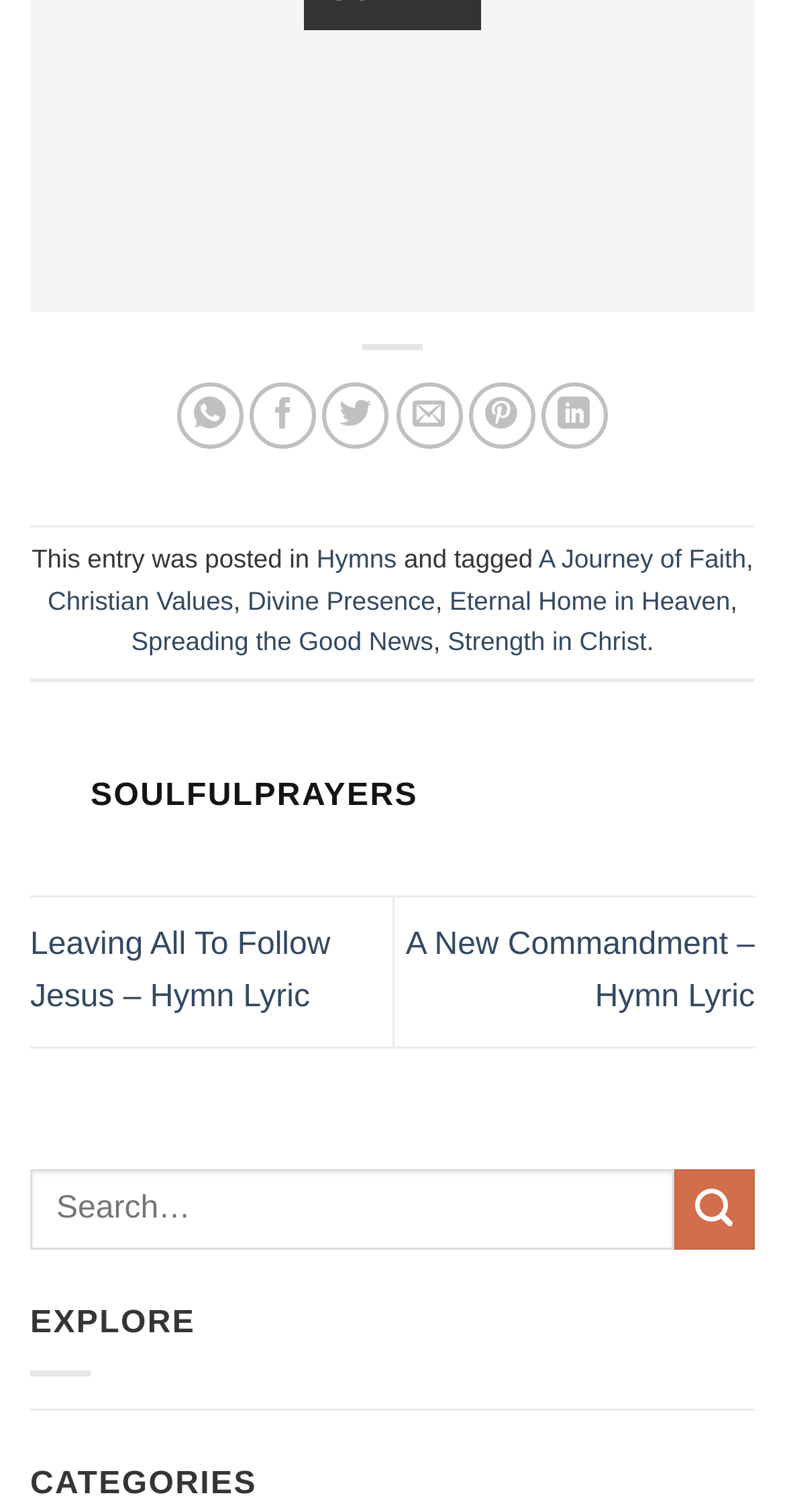Consider the image and give a detailed and elaborate answer to the question: 
What is the name of the website?

The name of the website can be found in the heading element with the text 'SOULFULPRAYERS' located at the top of the webpage.